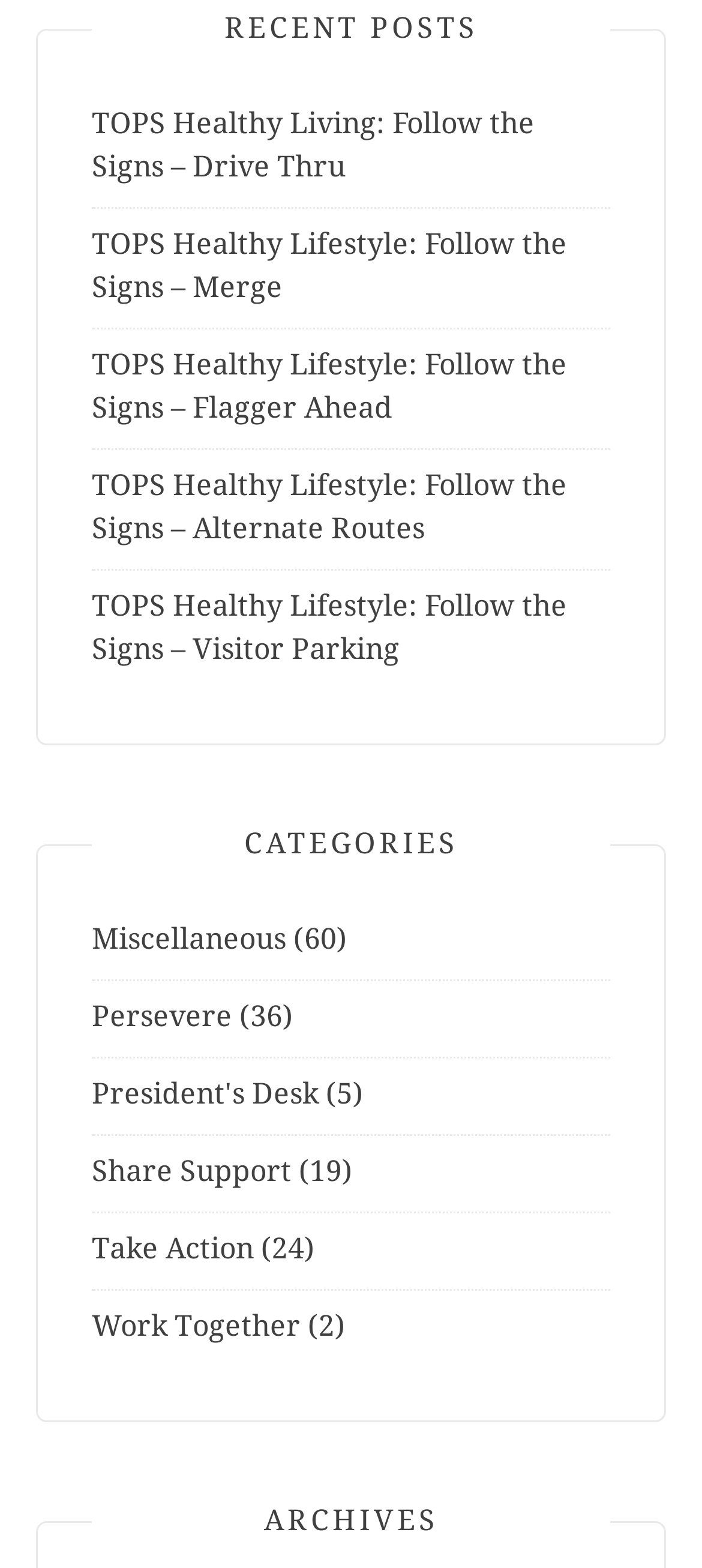Locate the bounding box coordinates for the element described below: "Take Action". The coordinates must be four float values between 0 and 1, formatted as [left, top, right, bottom].

[0.131, 0.786, 0.362, 0.808]